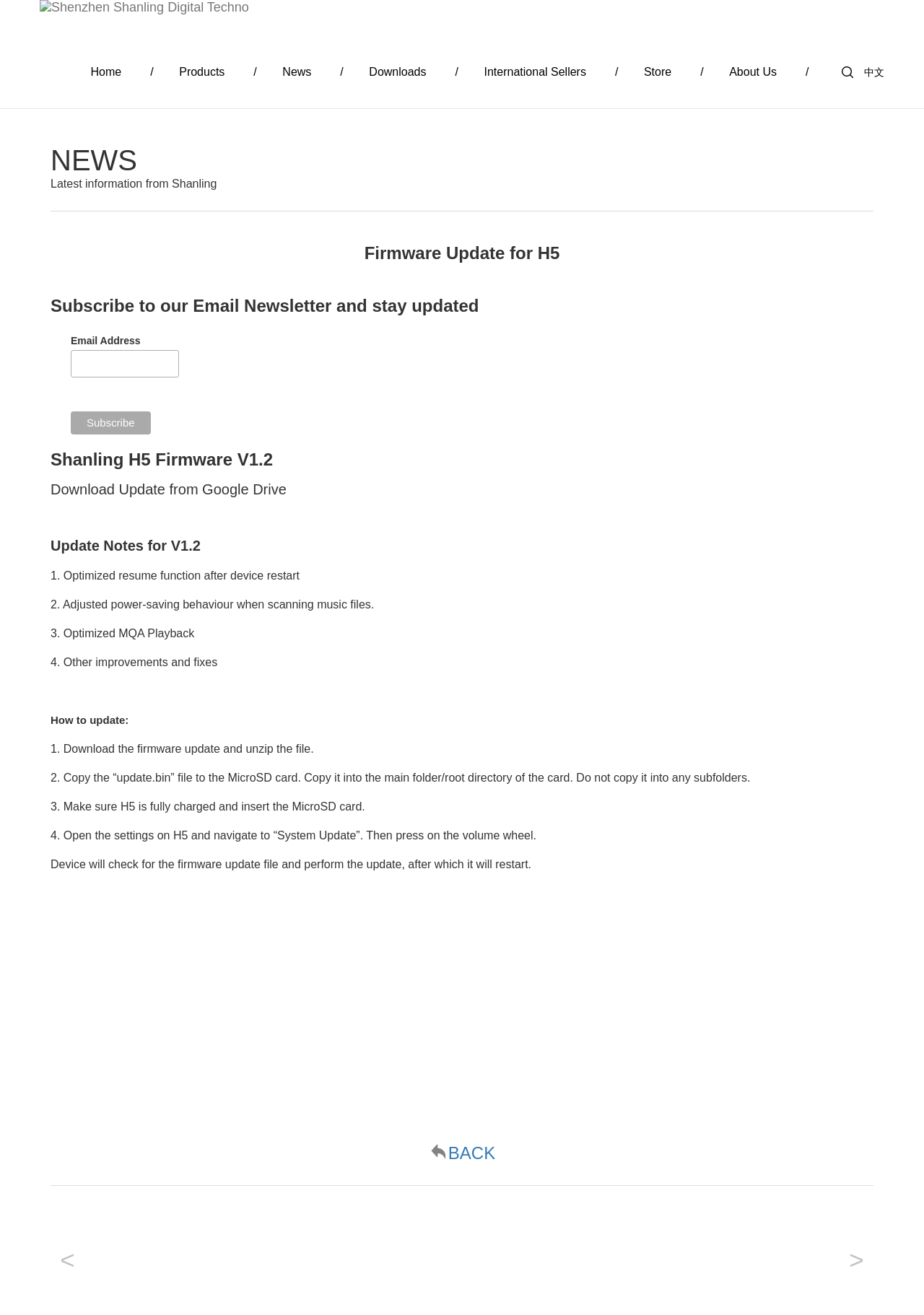What is the last step in the firmware update process?
Can you give a detailed and elaborate answer to the question?

I found the last step in the firmware update process by reading the text under the heading 'How to update:', which says 'Device will check for the firmware update file and perform the update, after which it will restart', indicating that the last step is the device restarting.